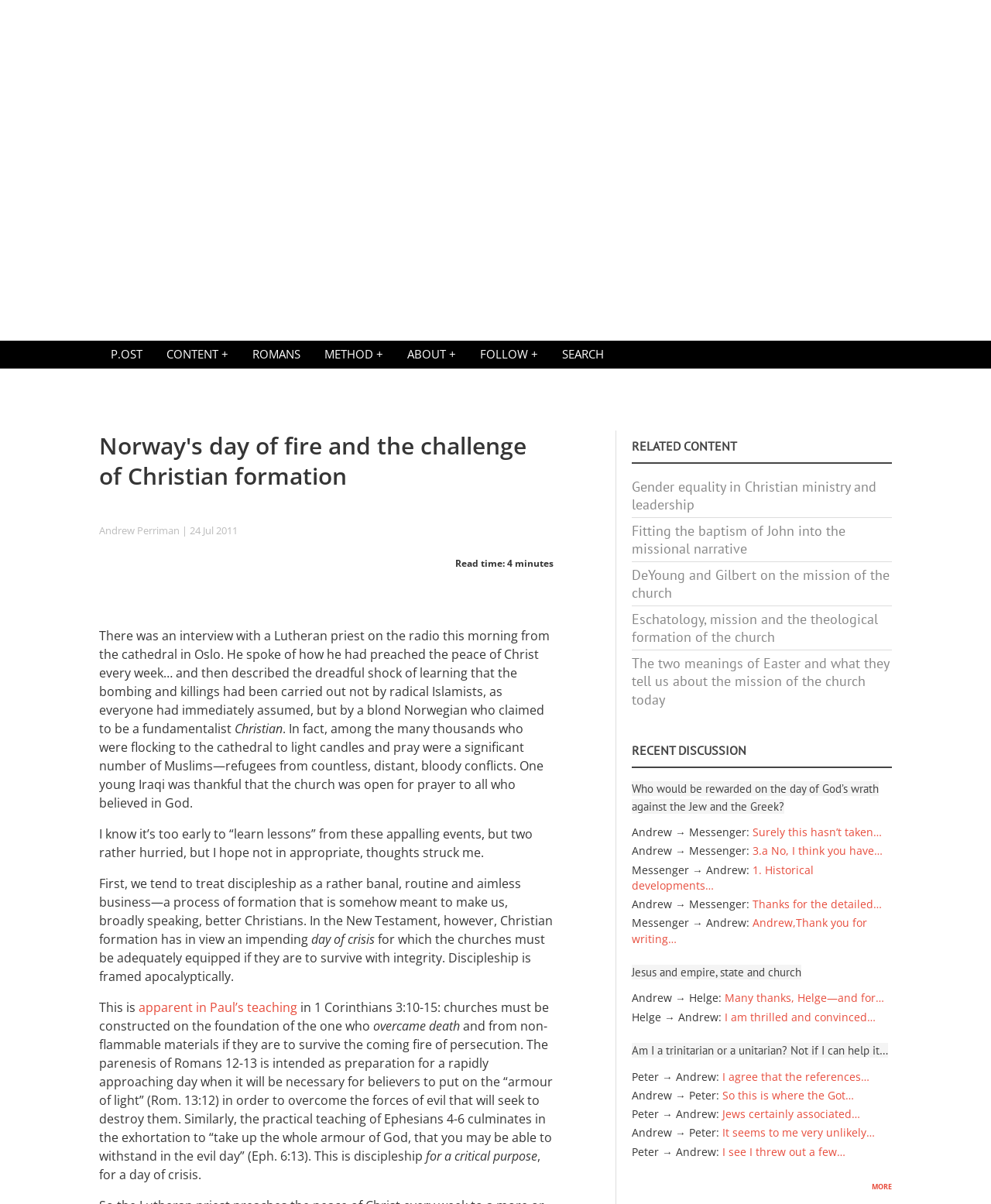Pinpoint the bounding box coordinates of the area that should be clicked to complete the following instruction: "View related content 'Gender equality in Christian ministry and leadership'". The coordinates must be given as four float numbers between 0 and 1, i.e., [left, top, right, bottom].

[0.638, 0.397, 0.884, 0.427]